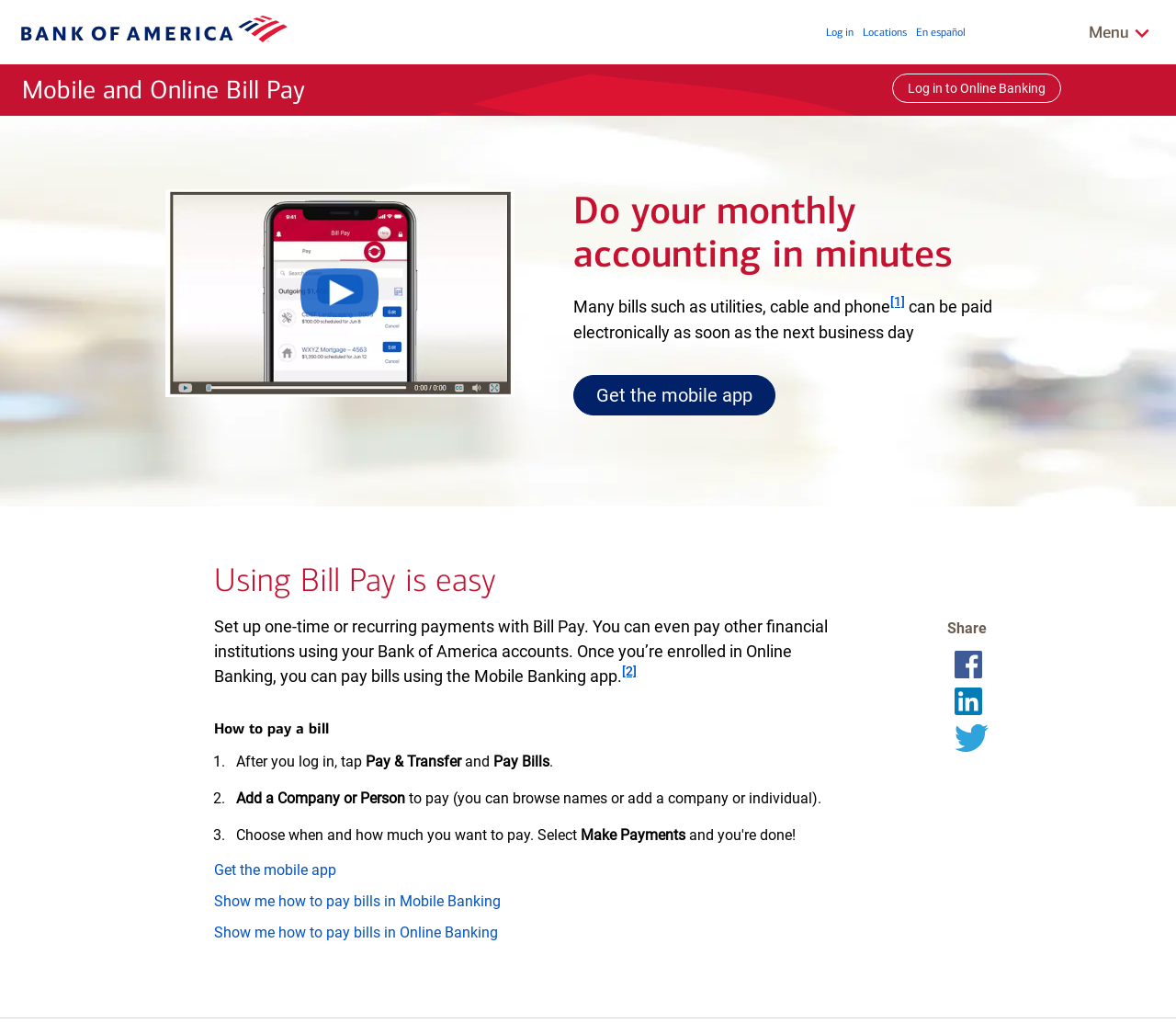What can be paid electronically?
Please provide a comprehensive answer based on the visual information in the image.

According to the webpage, many bills such as utilities, cable, and phone can be paid electronically as soon as the next business day.